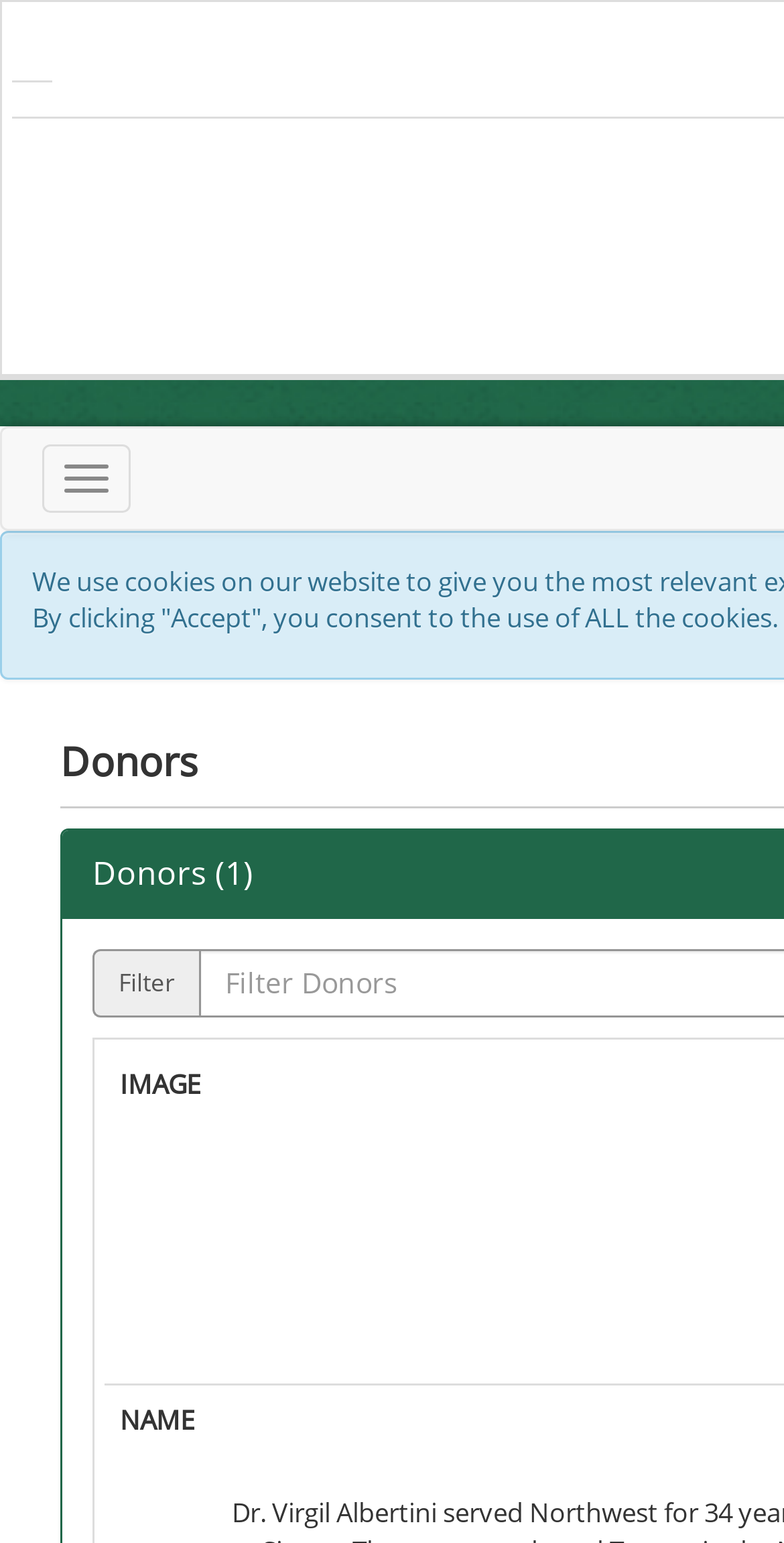Locate the bounding box of the user interface element based on this description: "Toggle navigation".

[0.054, 0.287, 0.167, 0.332]